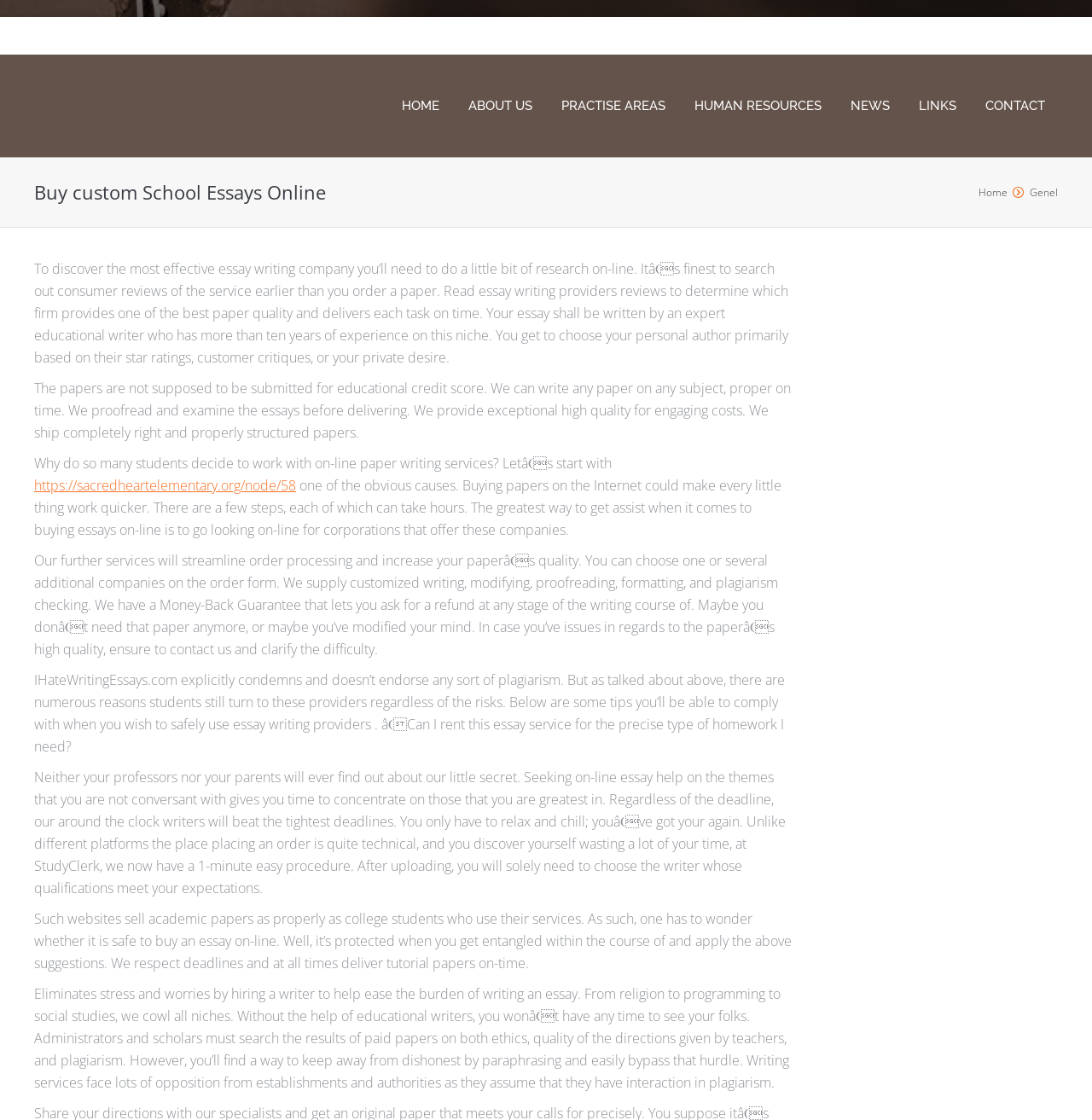Using the webpage screenshot, locate the HTML element that fits the following description and provide its bounding box: "HOME".

[0.359, 0.08, 0.412, 0.109]